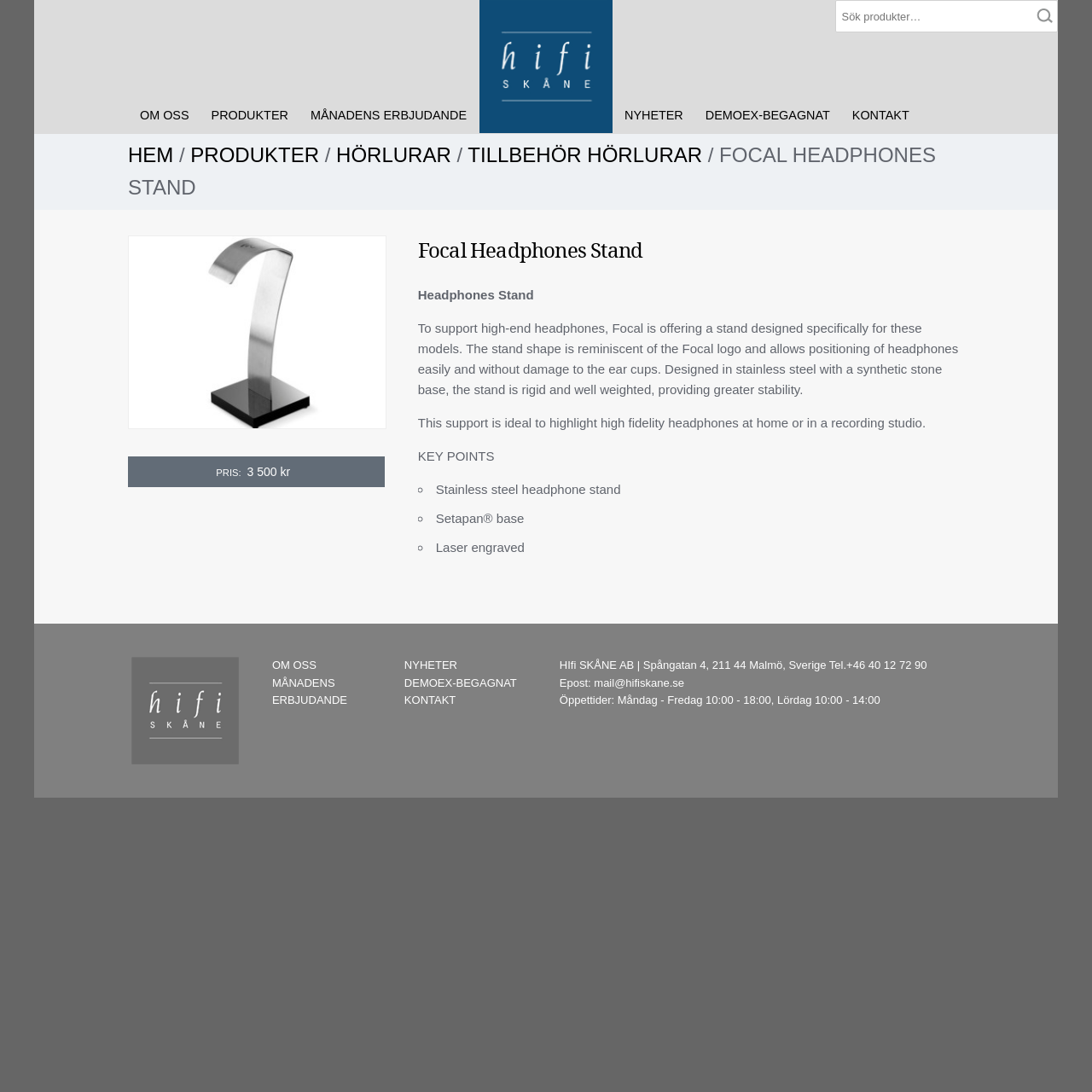Locate the bounding box coordinates of the element's region that should be clicked to carry out the following instruction: "Contact Hifi Skåne". The coordinates need to be four float numbers between 0 and 1, i.e., [left, top, right, bottom].

[0.77, 0.097, 0.843, 0.123]